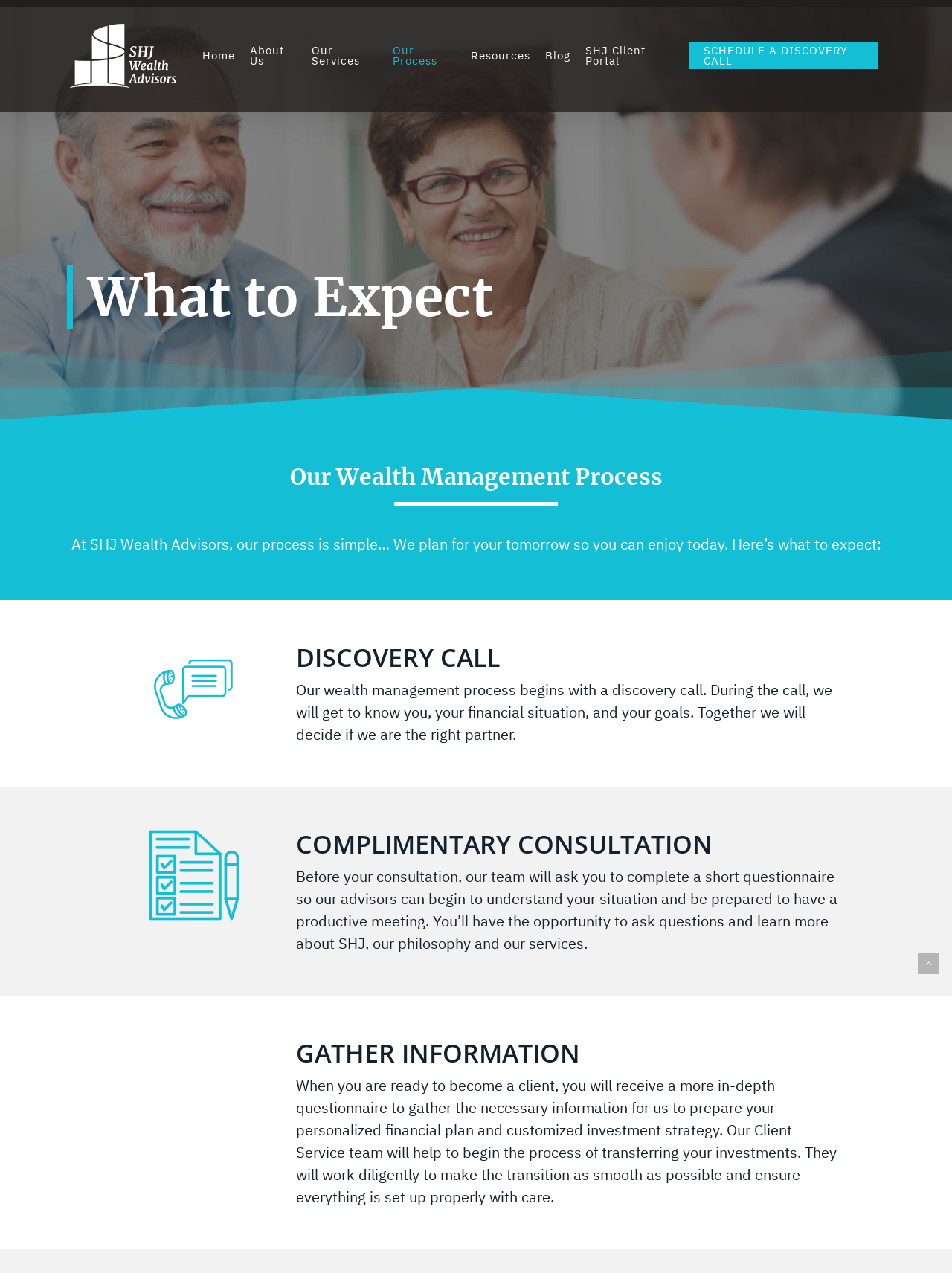Respond to the following query with just one word or a short phrase: 
What is the name of the company?

SHJ Wealth Advisors